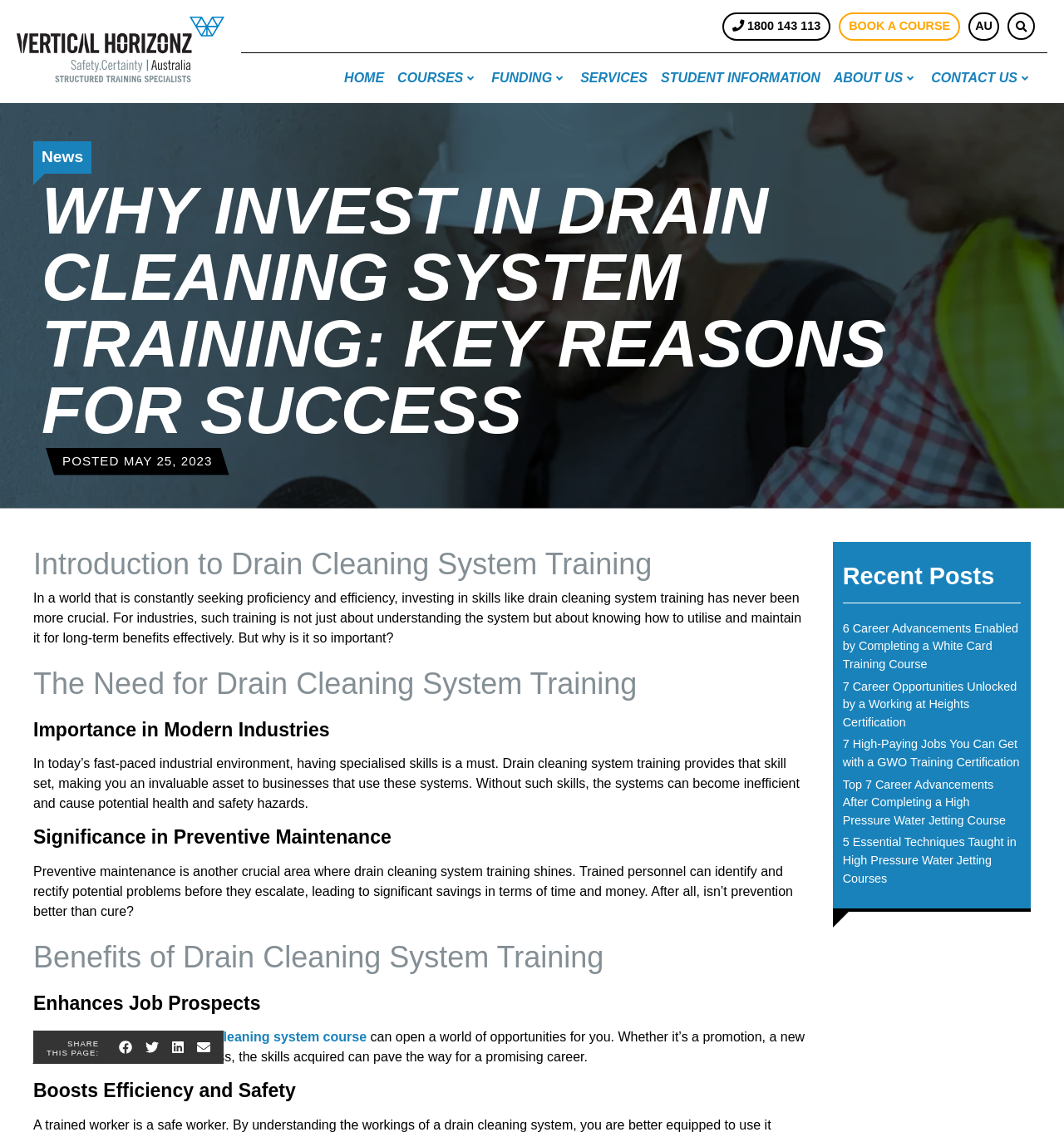Answer the question using only one word or a concise phrase: How many recent posts are listed?

4